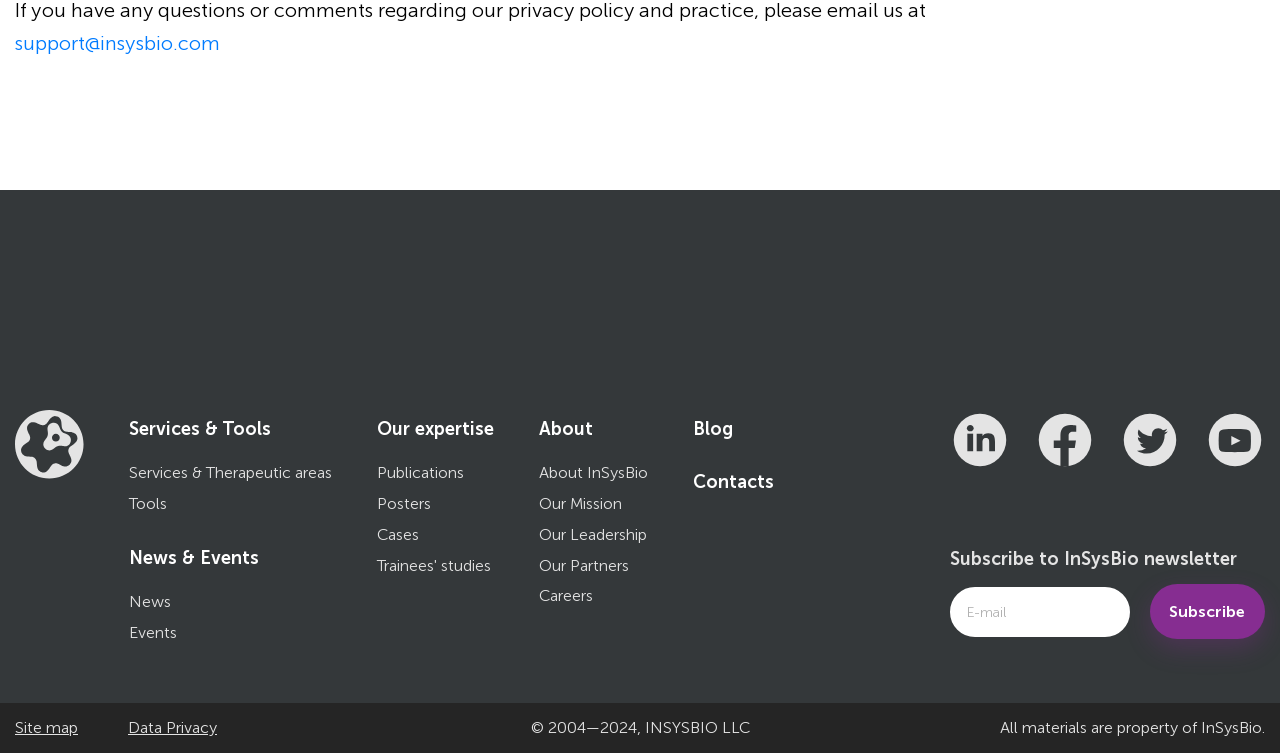Determine the bounding box coordinates for the UI element with the following description: "South Africa". The coordinates should be four float numbers between 0 and 1, represented as [left, top, right, bottom].

None